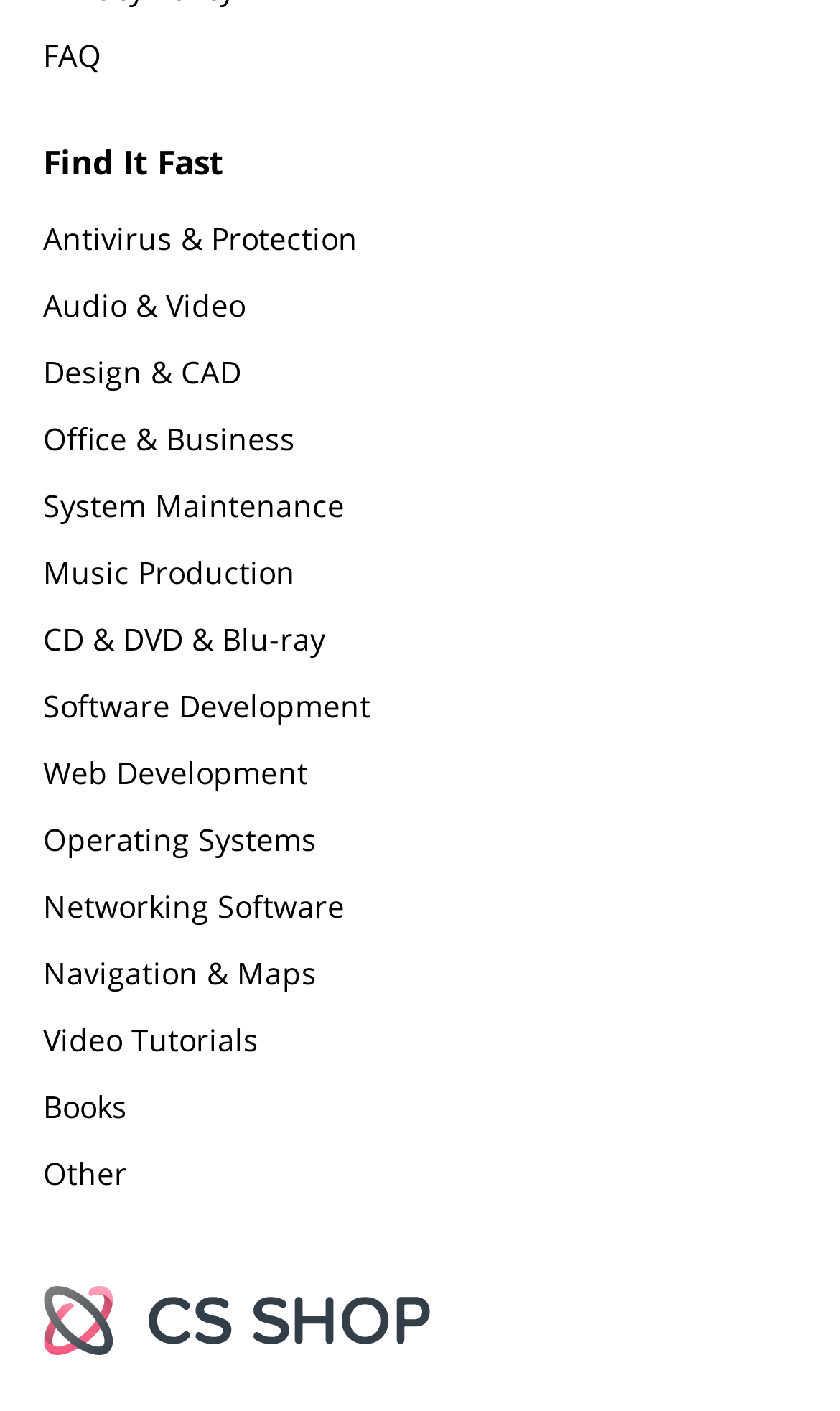Identify the bounding box coordinates of the area you need to click to perform the following instruction: "Explore Books".

[0.051, 0.77, 0.151, 0.799]